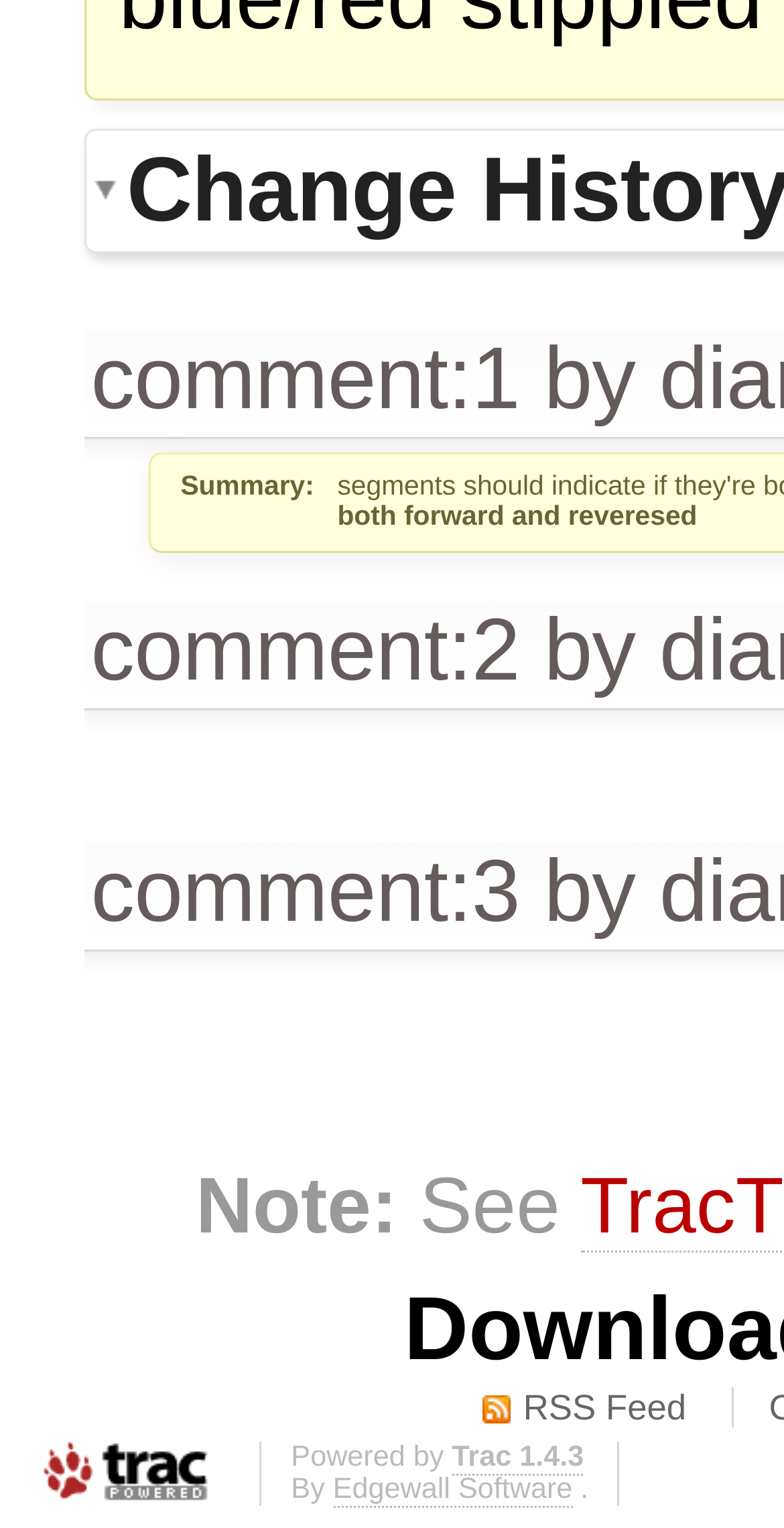Who developed the software powering this website? Based on the image, give a response in one word or a short phrase.

Edgewall Software